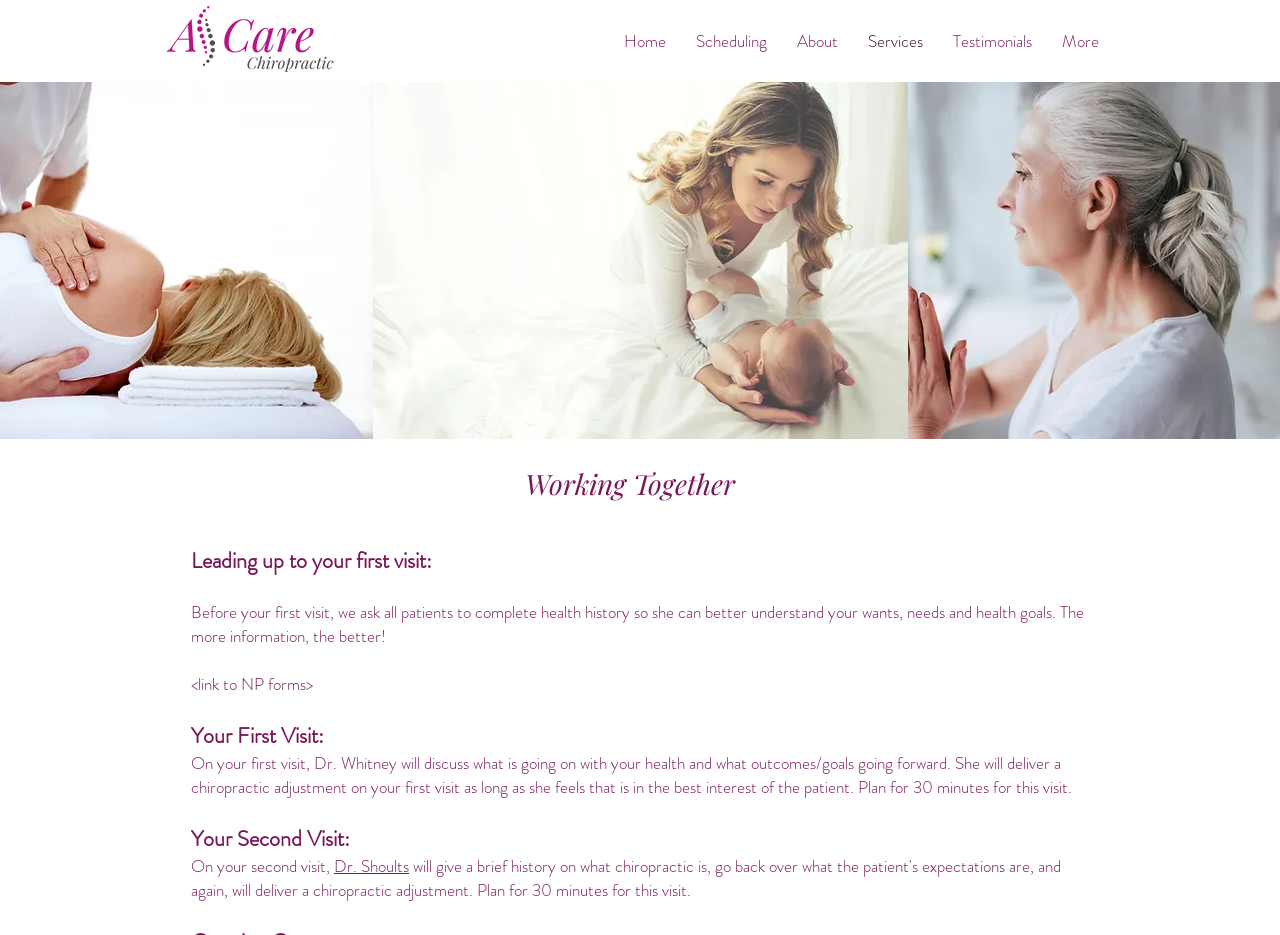What is the title of the main section?
Give a one-word or short-phrase answer derived from the screenshot.

Working Together